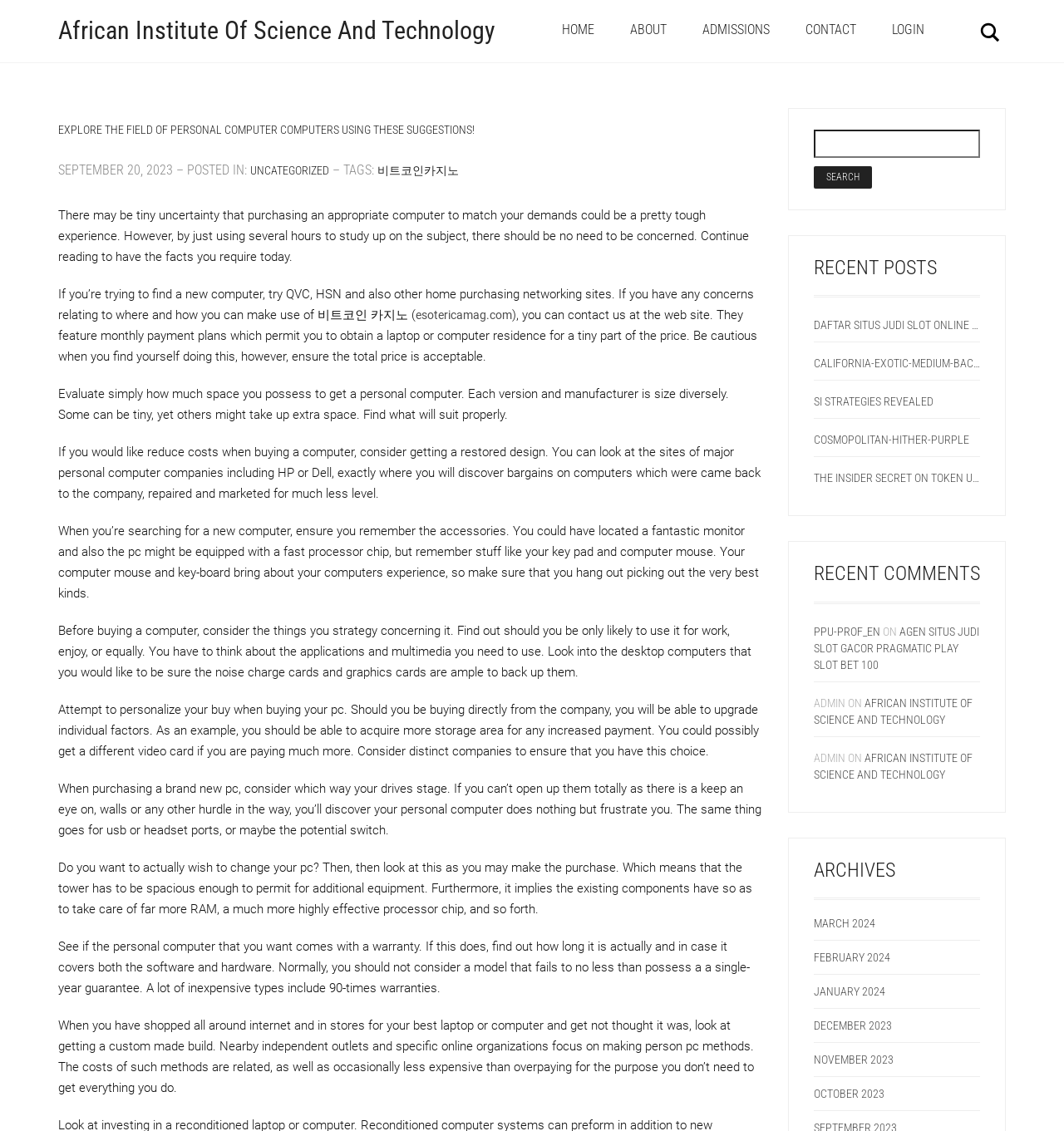Bounding box coordinates are specified in the format (top-left x, top-left y, bottom-right x, bottom-right y). All values are floating point numbers bounded between 0 and 1. Please provide the bounding box coordinate of the region this sentence describes: Si Strategies Revealed

[0.764, 0.348, 0.921, 0.363]